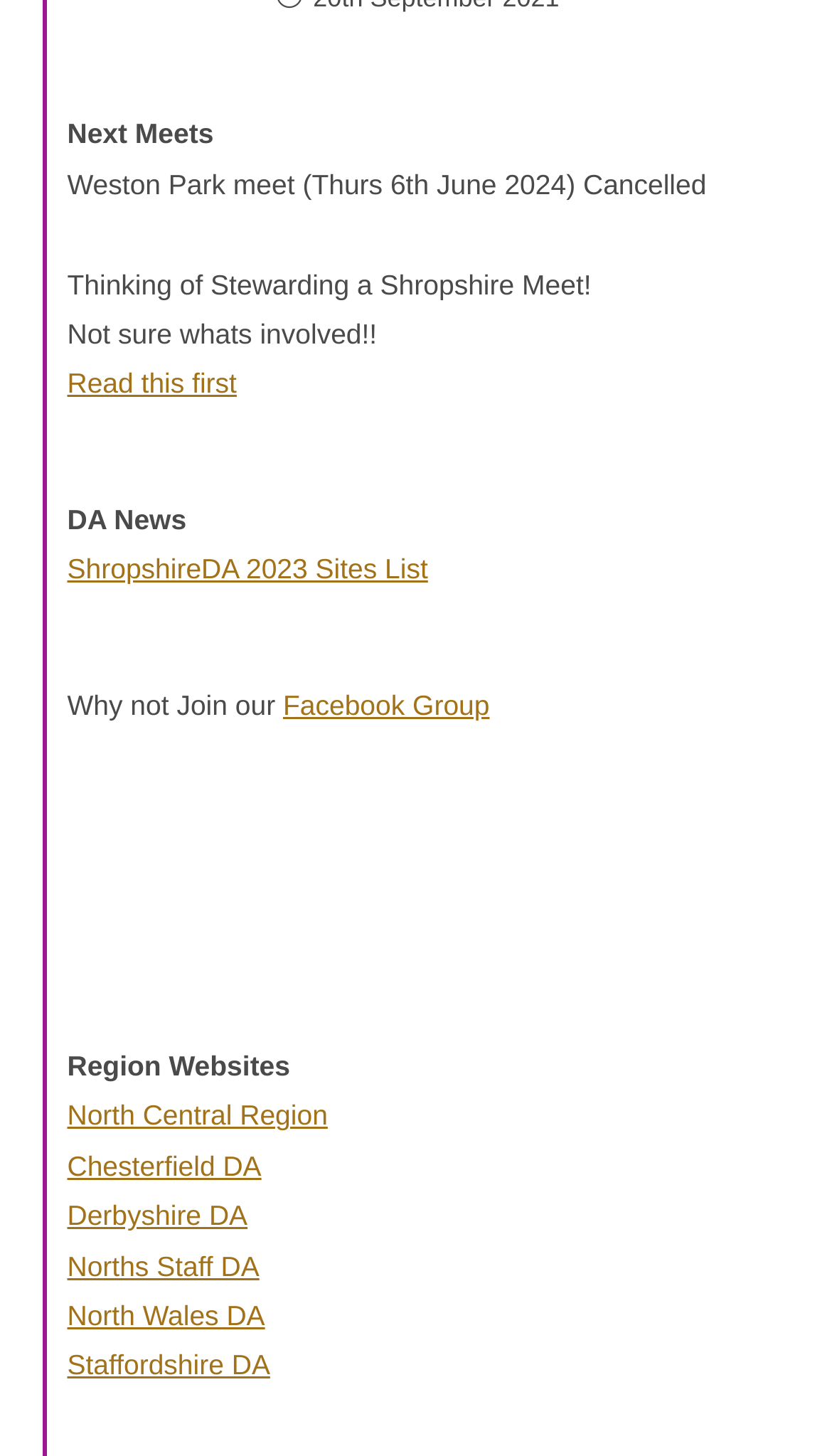Please identify the bounding box coordinates for the region that you need to click to follow this instruction: "View the ShropshireDA 2023 Sites List".

[0.081, 0.38, 0.514, 0.402]